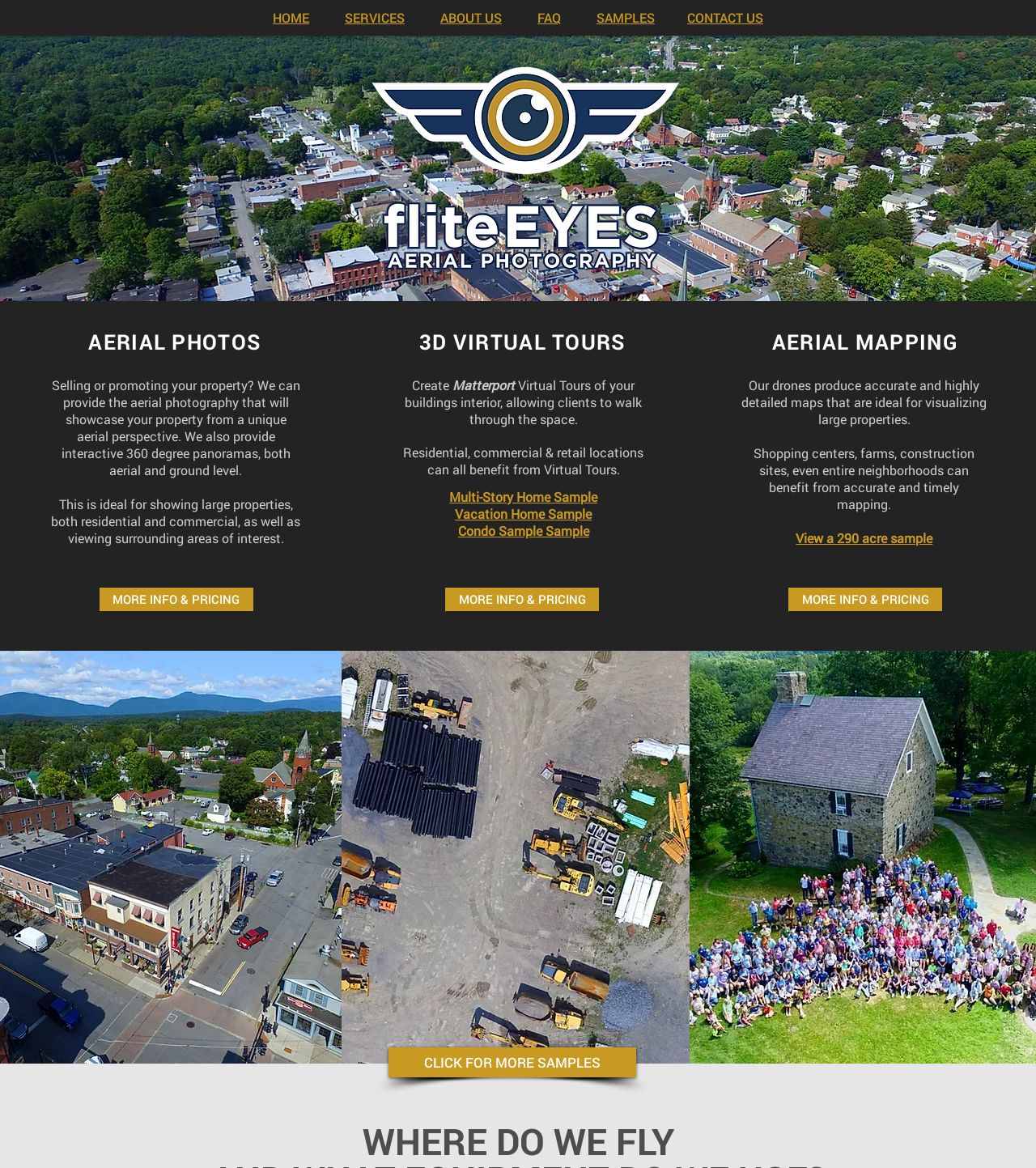Write a detailed summary of the webpage.

The webpage is about FliteEYES Aerial Photography and Video, providing services for Real Estate, Mapping, Construction, and Special Events in NY's Hudson Valley. 

At the top, there is a navigation menu with links to HOME, SERVICES, ABOUT US, FAQ, SAMPLES, and CONTACT US. 

Below the navigation menu, there are three main sections. The first section is about Aerial Photos, with a heading and a brief description of the service. There is a button to learn more about the service and its pricing. 

To the right of the Aerial Photos section, there is a section about 3D Virtual Tours, with a heading and a brief description of the service. There are links to sample virtual tours of different types of properties. There is also a button to learn more about the service and its pricing.

The third section is about Aerial Mapping, with a heading and a brief description of the service. There is a link to view a sample map, and a button to learn more about the service and its pricing.

At the bottom of the page, there is a link to view more samples, and a section about the areas where the company provides its services.